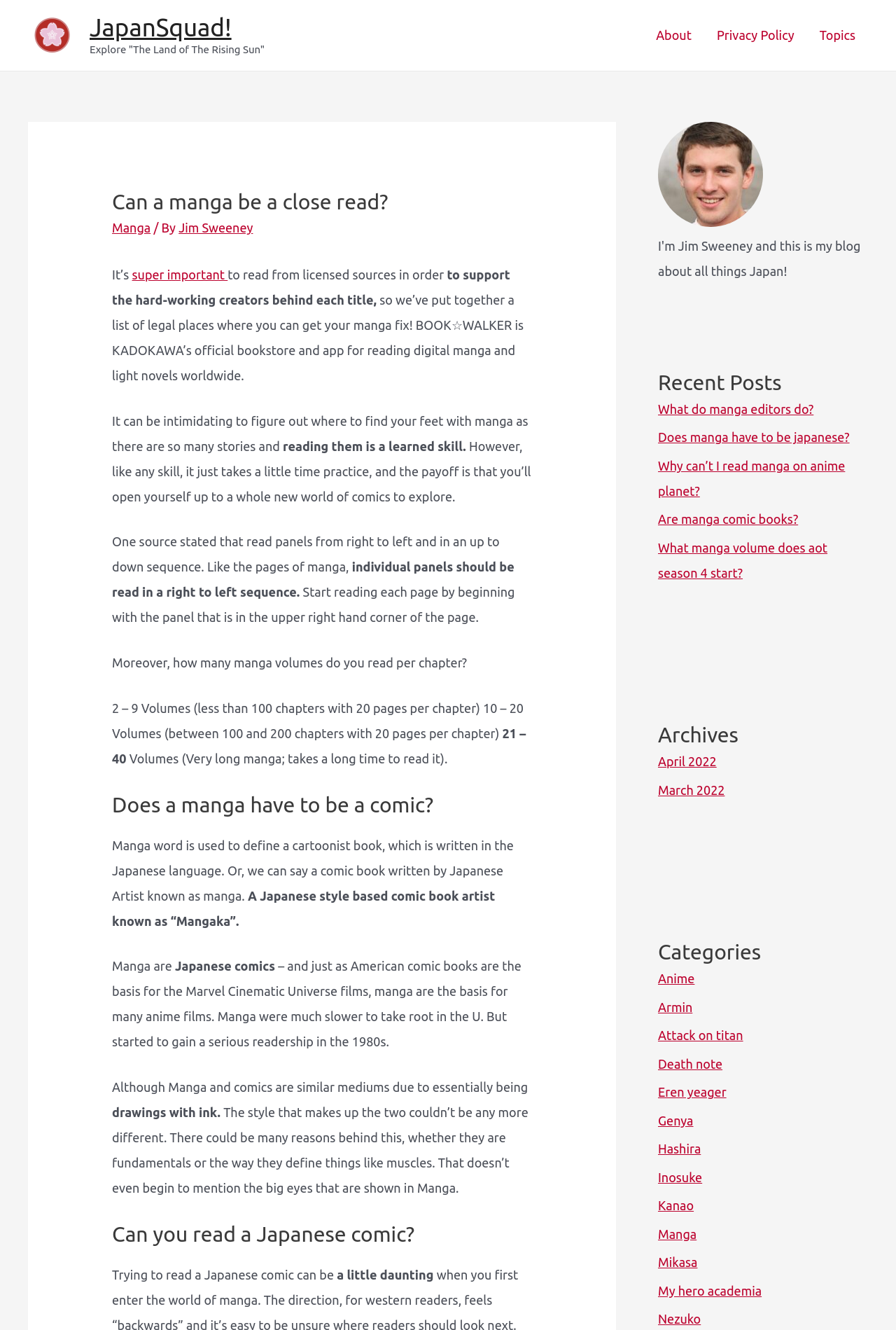Specify the bounding box coordinates of the element's region that should be clicked to achieve the following instruction: "Read the article 'Can a manga be a close read?'". The bounding box coordinates consist of four float numbers between 0 and 1, in the format [left, top, right, bottom].

[0.125, 0.142, 0.594, 0.178]